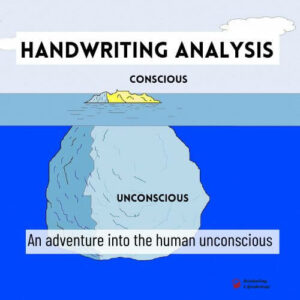Describe the scene depicted in the image with great detail.

The image titled "Handwriting Analysis" visually represents the concept of graphology by illustrating an iceberg. The upper portion of the iceberg, labeled "CONSCIOUS," represents the visible aspects of handwriting that individuals are aware of. In contrast, the submerged part, marked "UNCONSCIOUS," signifies the deeper, often hidden characteristics that handwriting can reveal about a person's personality. The caption below the iceberg, "An adventure into the human unconscious," emphasizes the exploration of these subconscious traits through handwriting analysis. This graphic encapsulates the essence of graphology as a projective technique that delves beyond mere written words to uncover underlying psychological attributes.